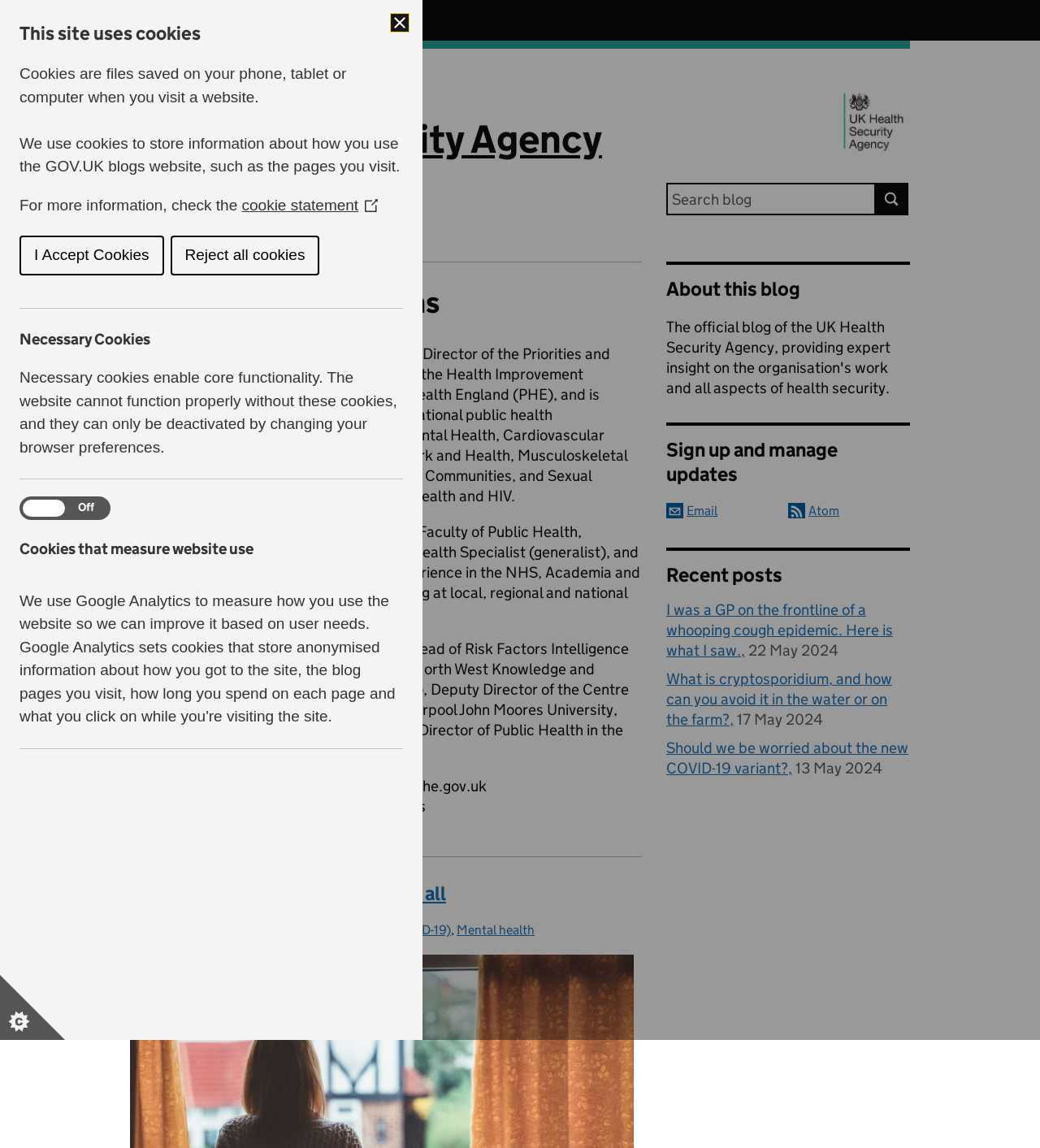Identify the bounding box coordinates of the clickable section necessary to follow the following instruction: "Search for blog posts". The coordinates should be presented as four float numbers from 0 to 1, i.e., [left, top, right, bottom].

[0.641, 0.159, 0.875, 0.192]